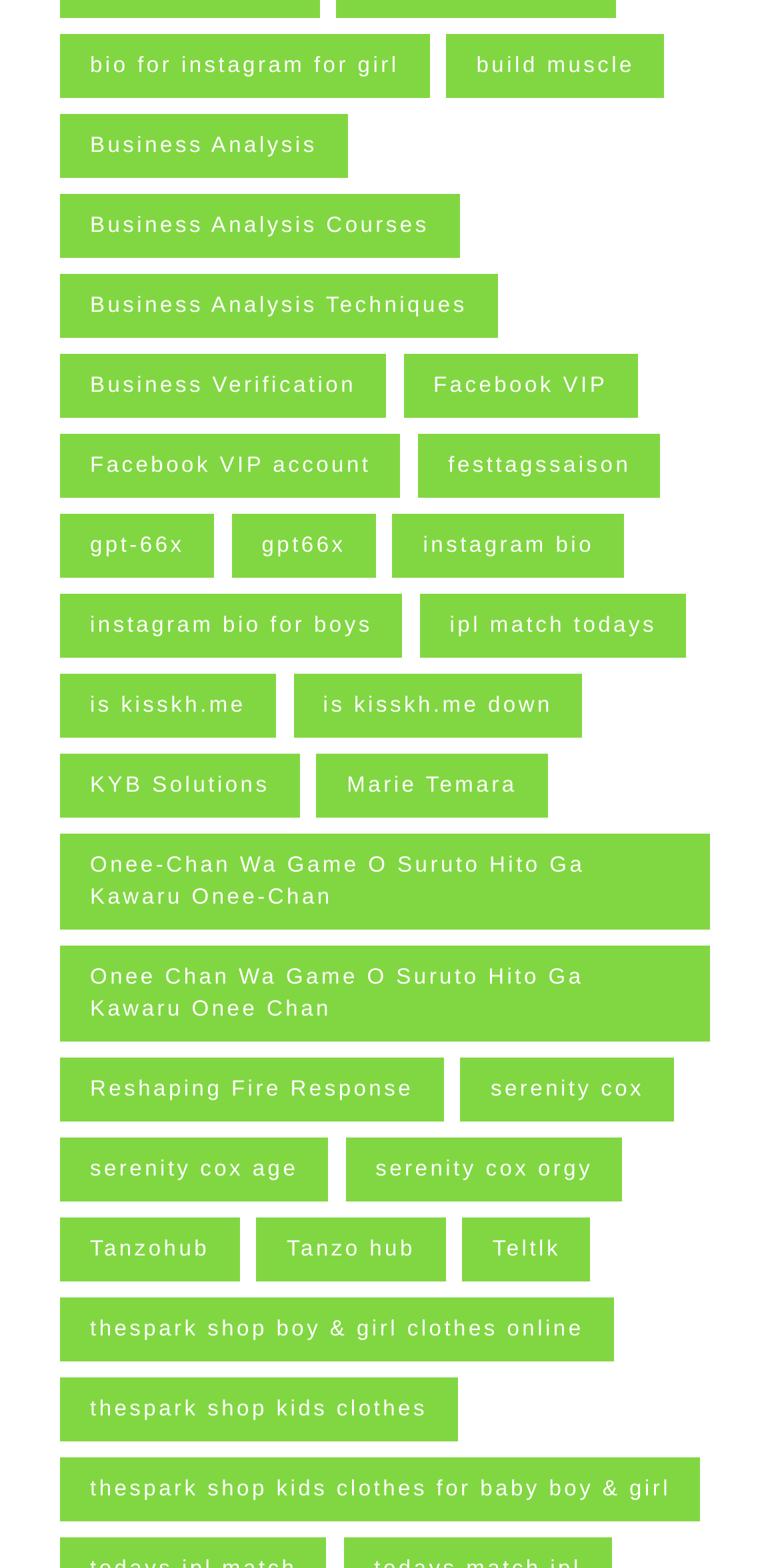From the webpage screenshot, identify the region described by bio for instagram for girl. Provide the bounding box coordinates as (top-left x, top-left y, bottom-right x, bottom-right y), with each value being a floating point number between 0 and 1.

[0.077, 0.022, 0.55, 0.063]